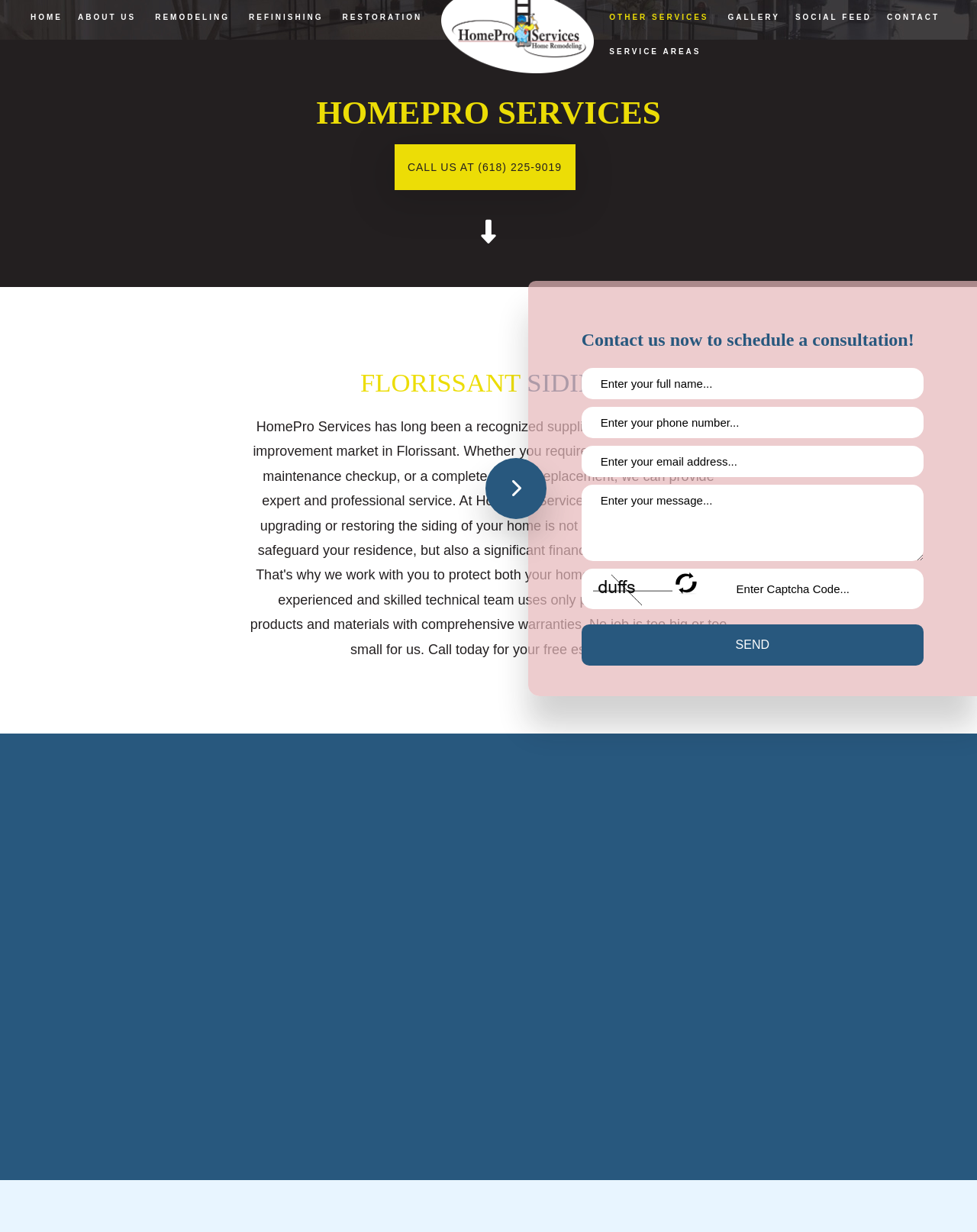Find the bounding box coordinates of the element you need to click on to perform this action: 'View the 'Imperial Knight Errant House Taranis' post'. The coordinates should be represented by four float values between 0 and 1, in the format [left, top, right, bottom].

None